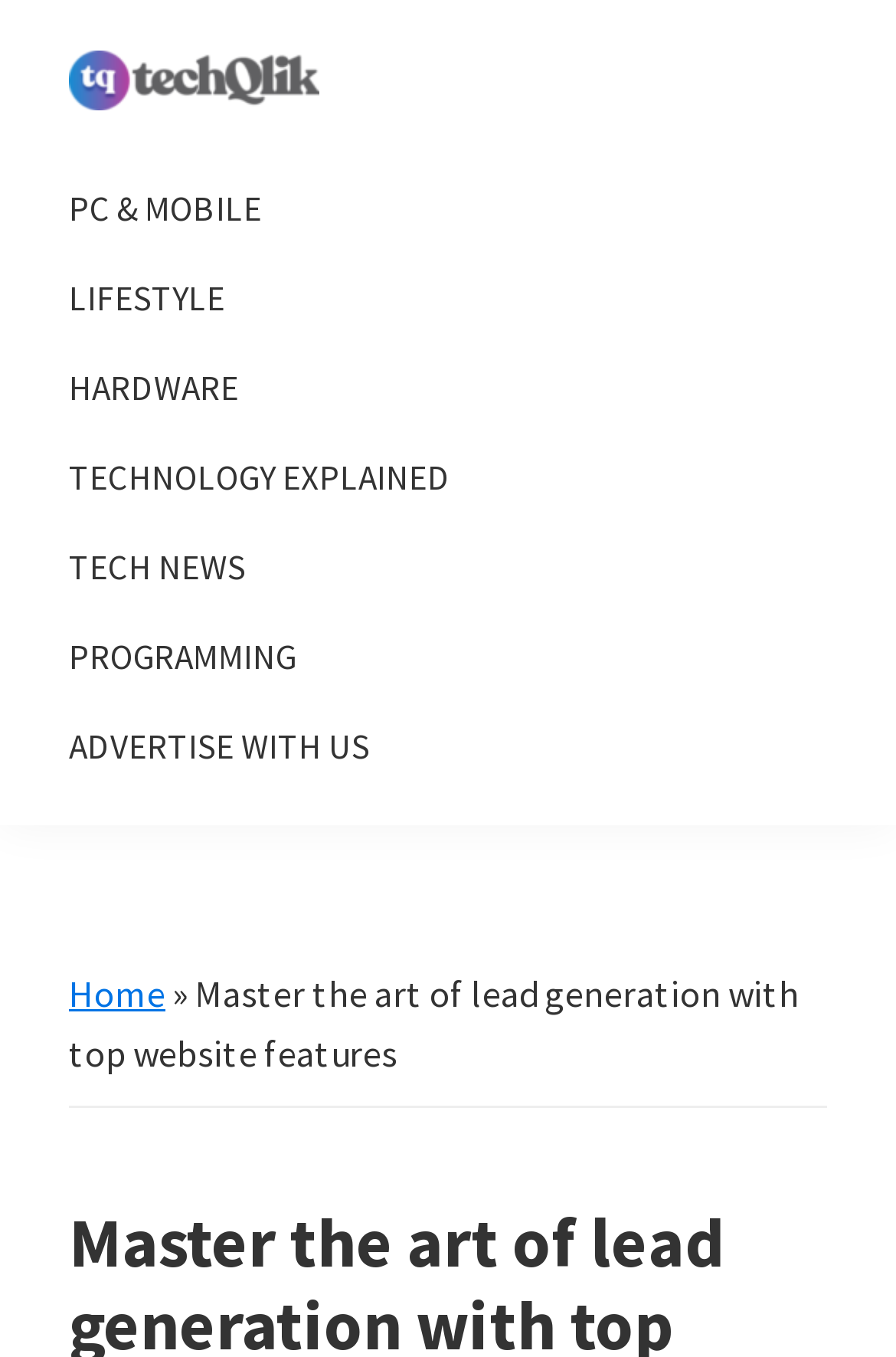Use a single word or phrase to answer this question: 
What is the name of the website?

TechQlik